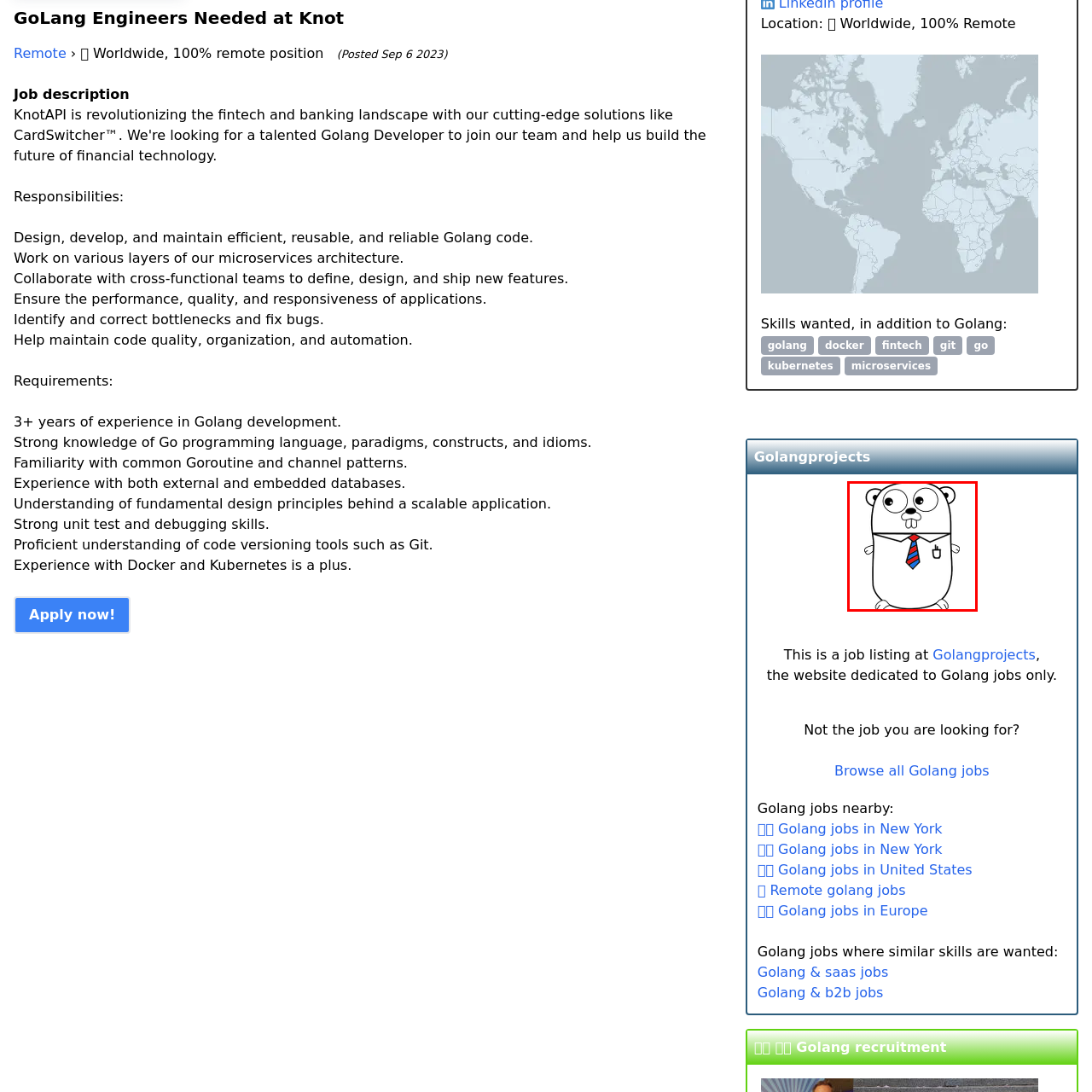What is on the Gopher's shirt?
Carefully examine the image within the red bounding box and provide a detailed answer to the question.

A pen pocket can be seen on the Gopher's shirt, which enhances its academic and programming theme, symbolizing the Gopher's association with the Go language community.